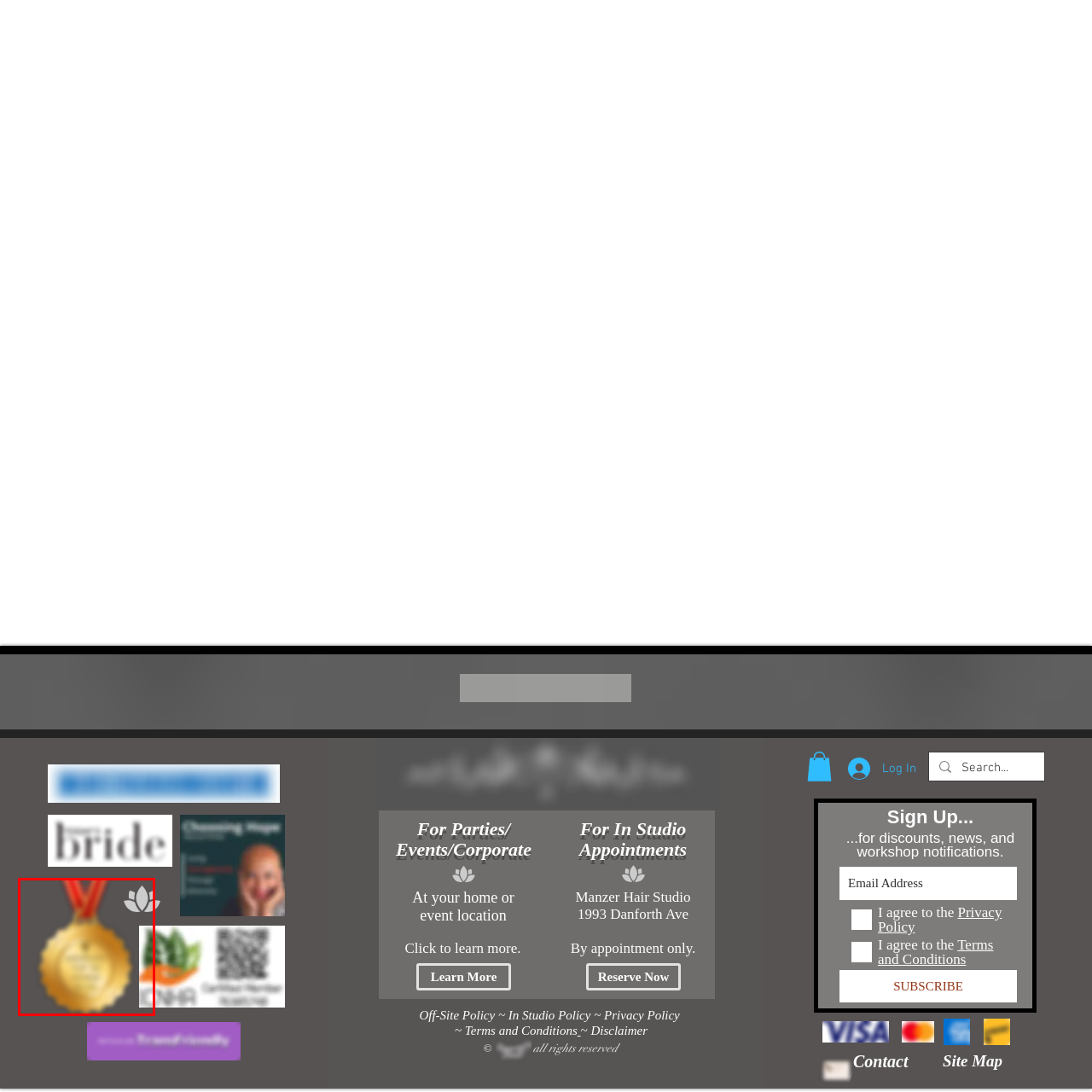Give a thorough account of what is shown in the red-encased segment of the image.

The image features a prestigious gold medal, prominently displayed with a vibrant red ribbon. The medal's design features intricate detailing around its edge. This accolade symbolizes recognition and achievement, likely related to excellence in a specific field or event. The medal's center is engraved, indicating a significant accomplishment. This image is likely associated with accolades received by an organization or individual, celebrating notable successes that could relate to services, community involvement, or events, as referenced on the webpage discussing services provided by Henna Planet.